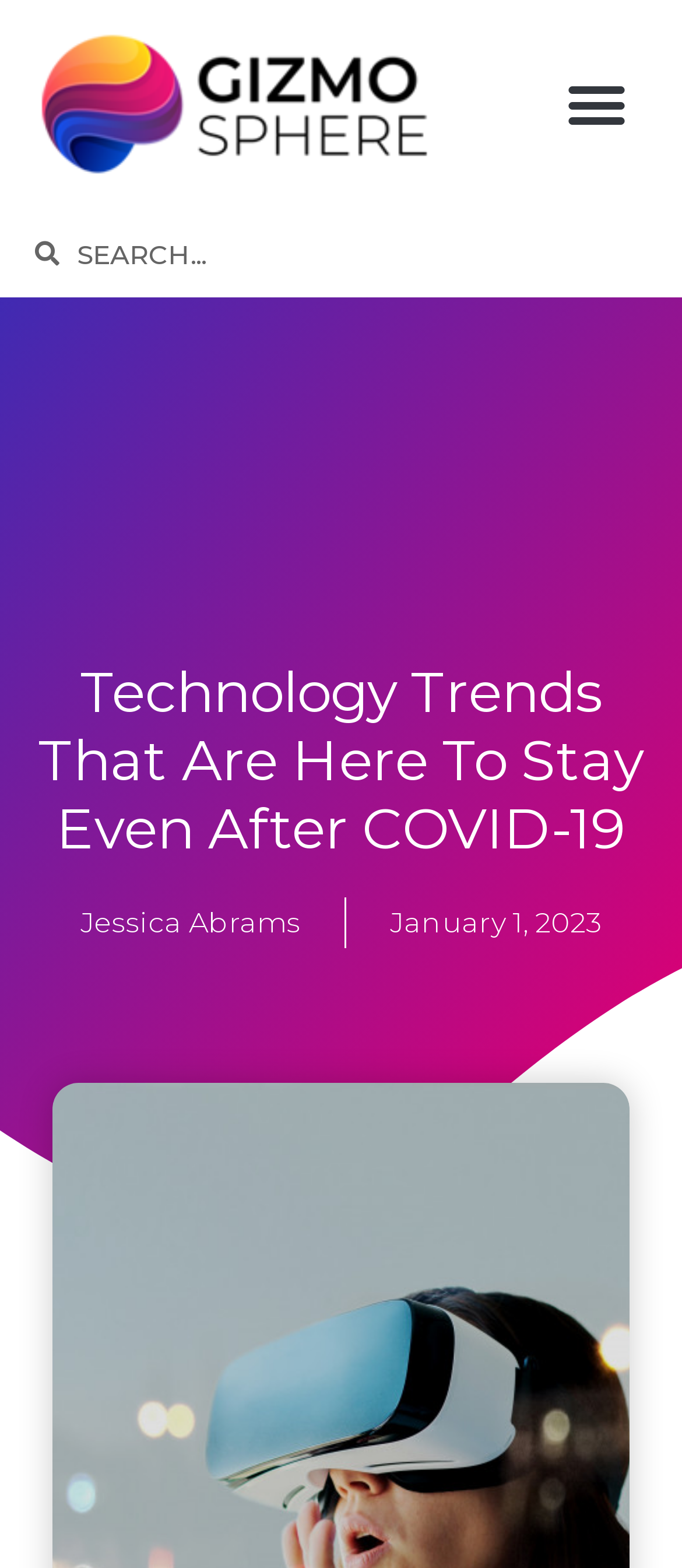Give a detailed account of the webpage's layout and content.

The webpage is about technology trends that will stay even after COVID-19. At the top left corner, there is a Gizmosphere logo, which is an image linked to the website's homepage. Next to the logo, there is a search bar with a "Search" label, where users can input keywords to search for content on the website. 

On the top right corner, there is a menu toggle button that allows users to expand or collapse the menu. 

Below the search bar, there is a heading that reads "Technology Trends That Are Here To Stay Even After COVID-19", which is the main title of the article. 

Under the heading, there is an author's name, "Jessica Abrams", and a publication date, "January 1, 2023", which provides information about the article's author and when it was published.